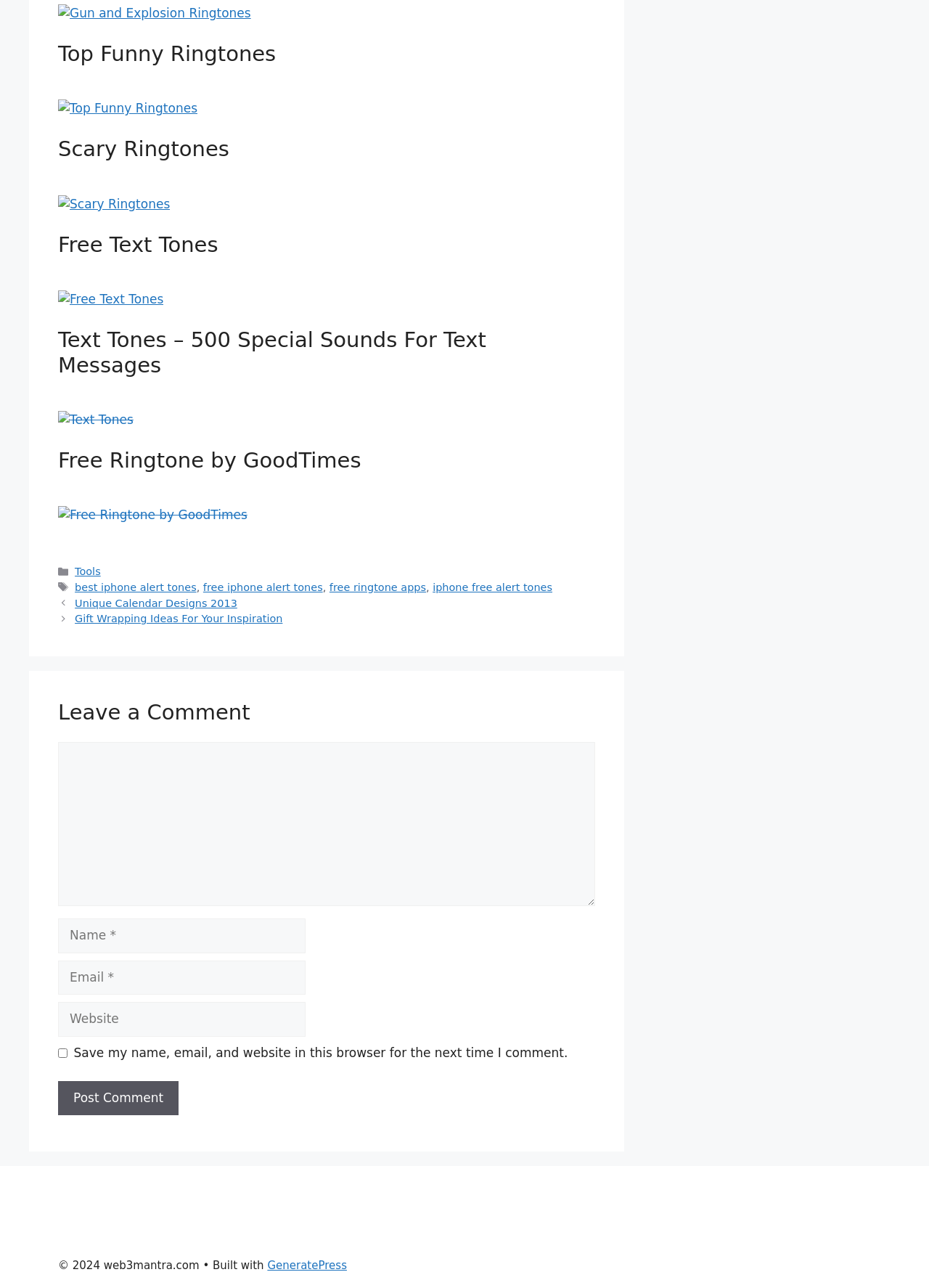Please identify the bounding box coordinates of the element on the webpage that should be clicked to follow this instruction: "Click on 'Post Comment'". The bounding box coordinates should be given as four float numbers between 0 and 1, formatted as [left, top, right, bottom].

[0.062, 0.839, 0.192, 0.866]